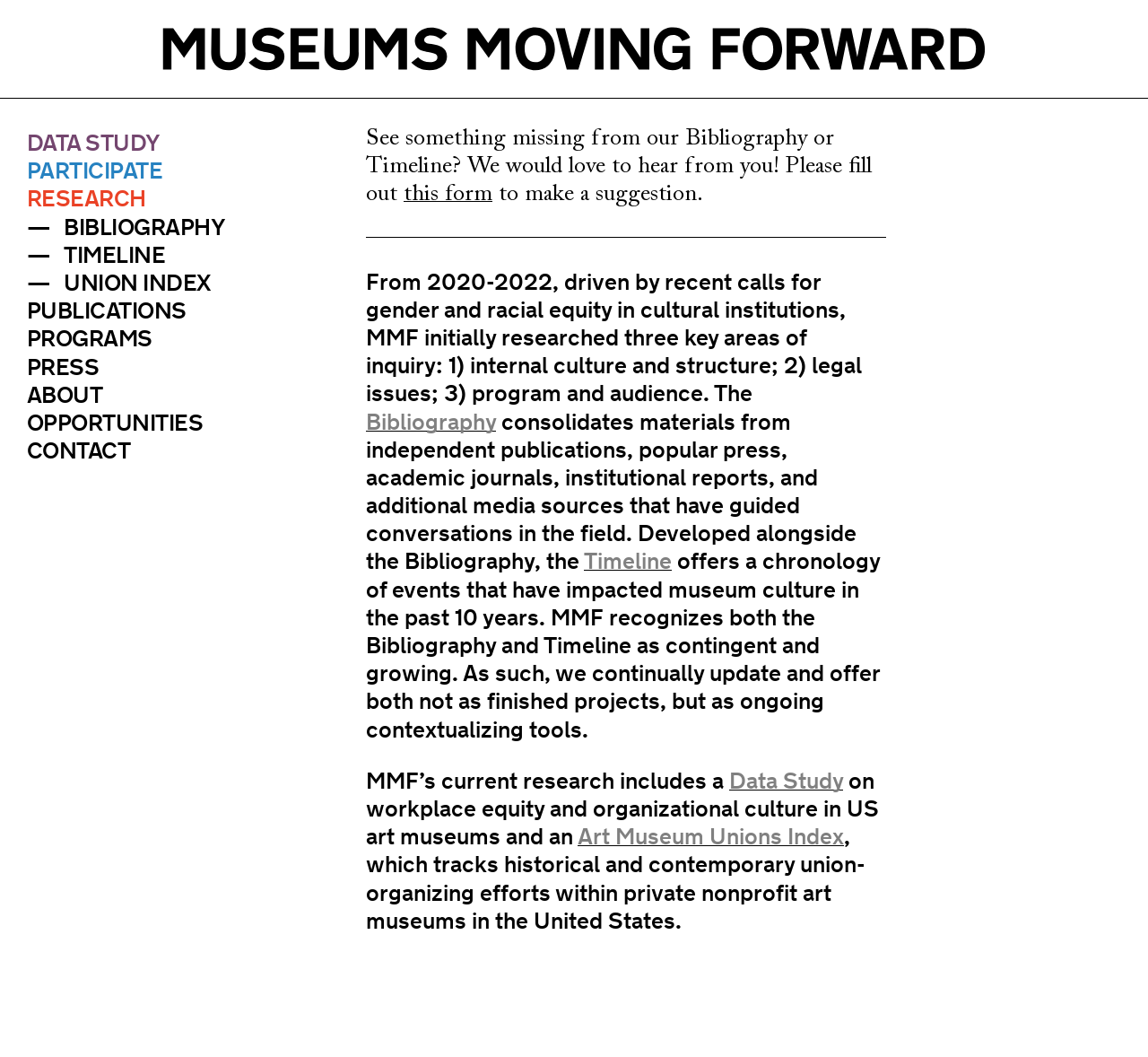Given the element description contact, specify the bounding box coordinates of the corresponding UI element in the format (top-left x, top-left y, bottom-right x, bottom-right y). All values must be between 0 and 1.

[0.023, 0.417, 0.114, 0.429]